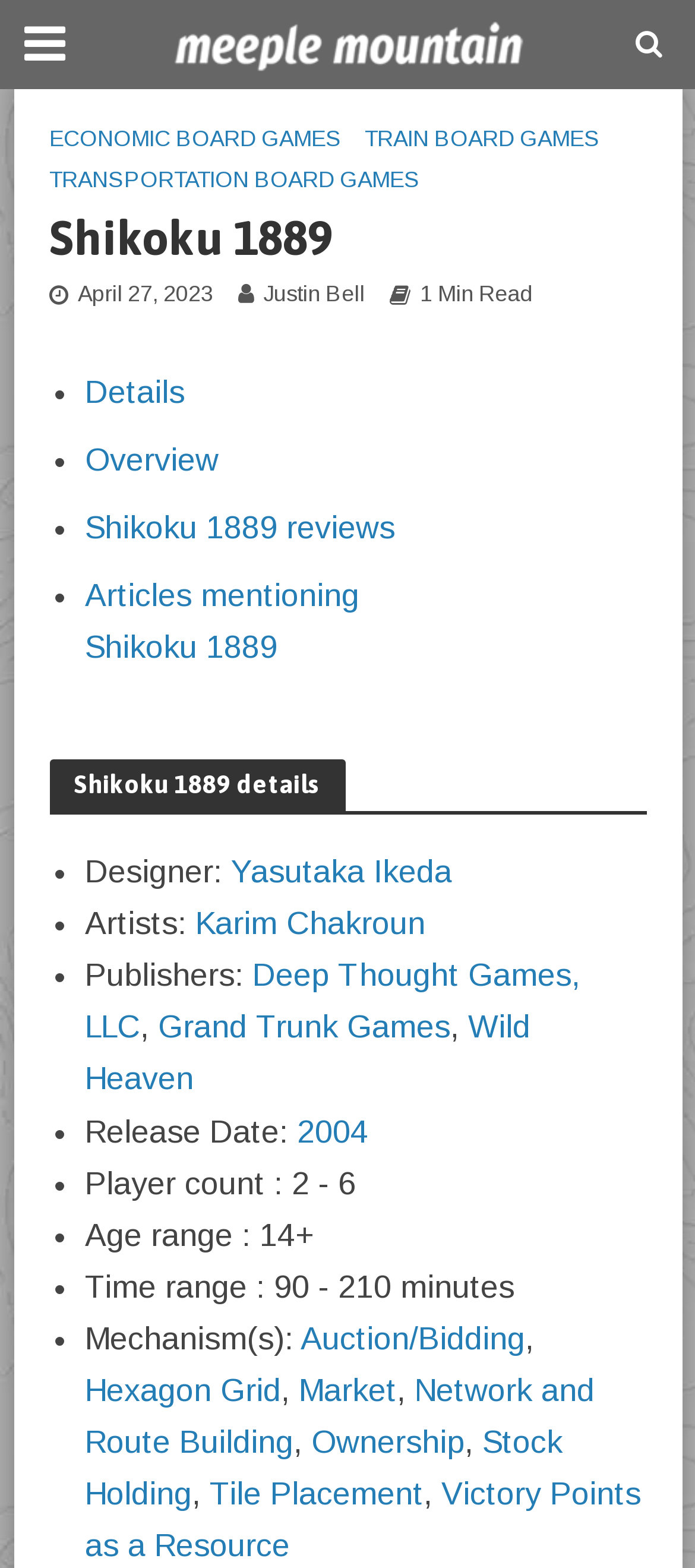Determine the bounding box coordinates of the clickable region to execute the instruction: "Visit Paul Demarty's Substack page". The coordinates should be four float numbers between 0 and 1, denoted as [left, top, right, bottom].

None